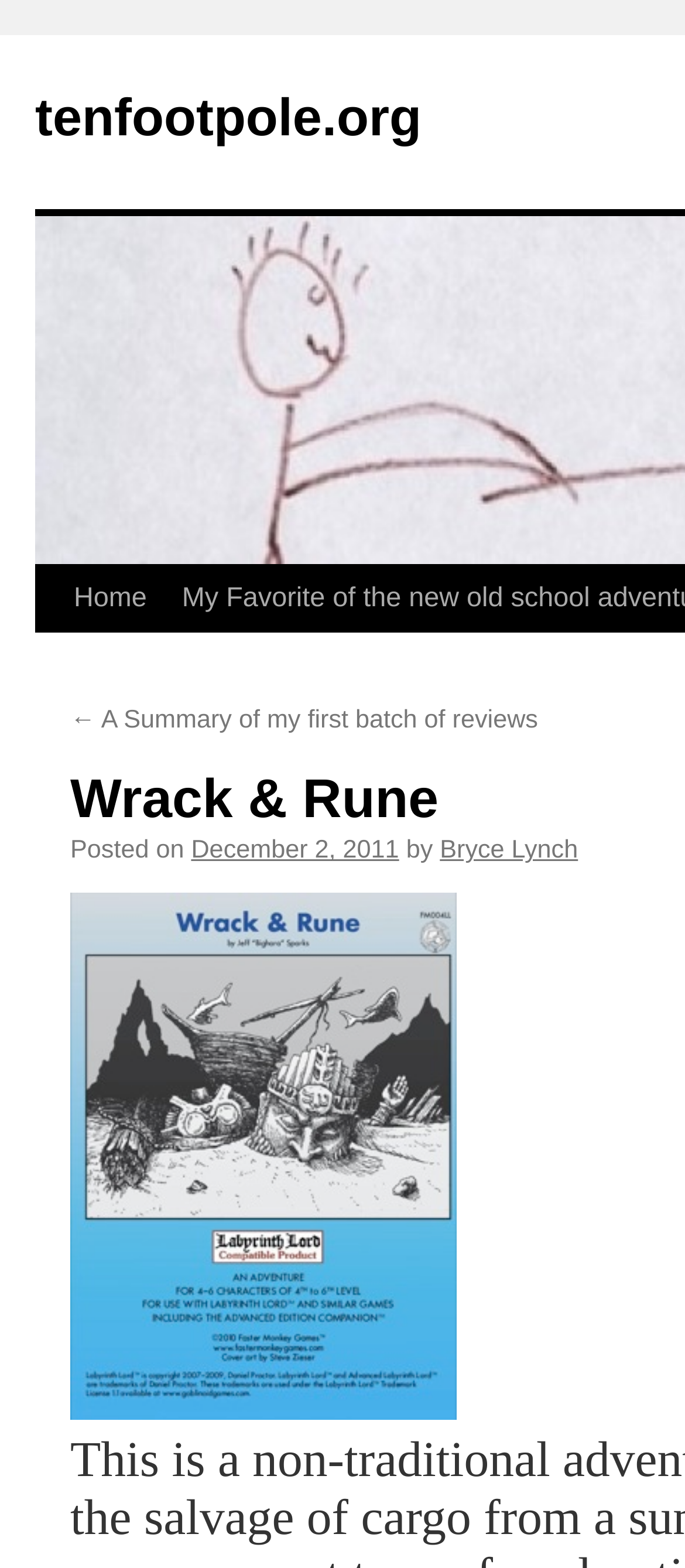Based on the image, provide a detailed response to the question:
Who is the author of the blog post?

I identified the author of the blog post by looking at the link element with the text 'Bryce Lynch' which appears next to the 'by' text, indicating that it is the author's name.